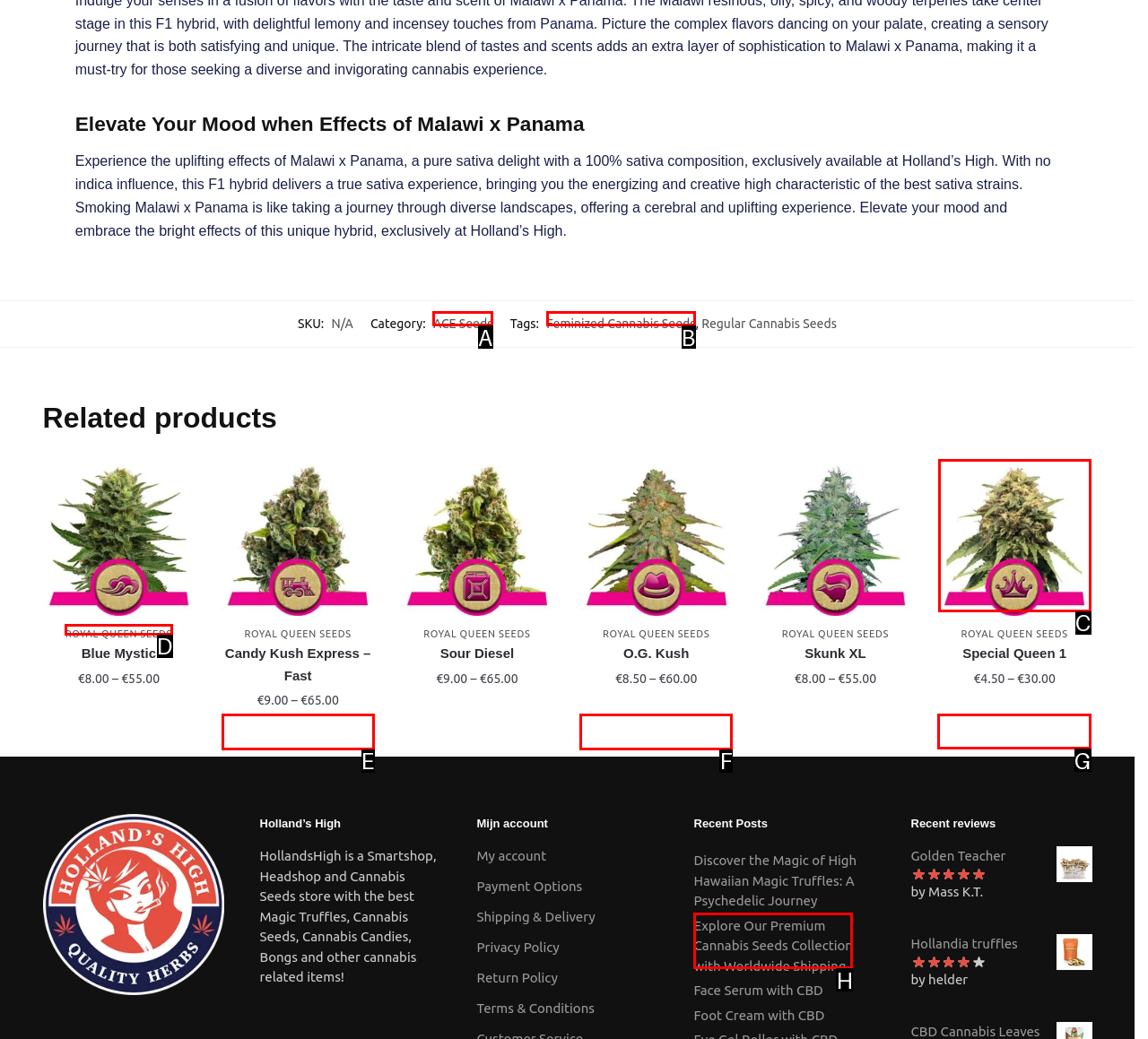Identify the HTML element you need to click to achieve the task: View product details of Special Queen 1. Respond with the corresponding letter of the option.

G